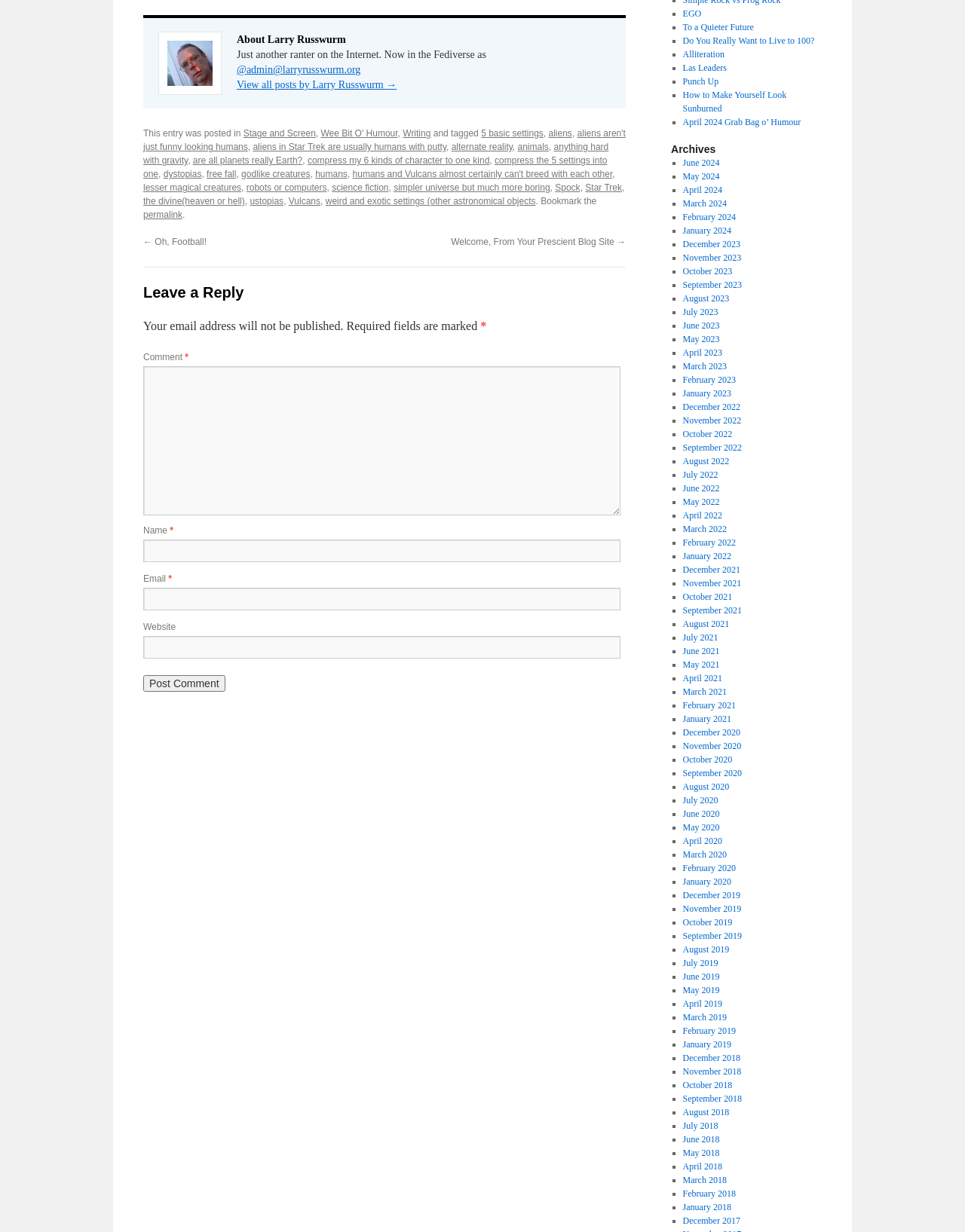Please specify the bounding box coordinates of the clickable region necessary for completing the following instruction: "View all posts by Larry Russwurm". The coordinates must consist of four float numbers between 0 and 1, i.e., [left, top, right, bottom].

[0.245, 0.064, 0.411, 0.074]